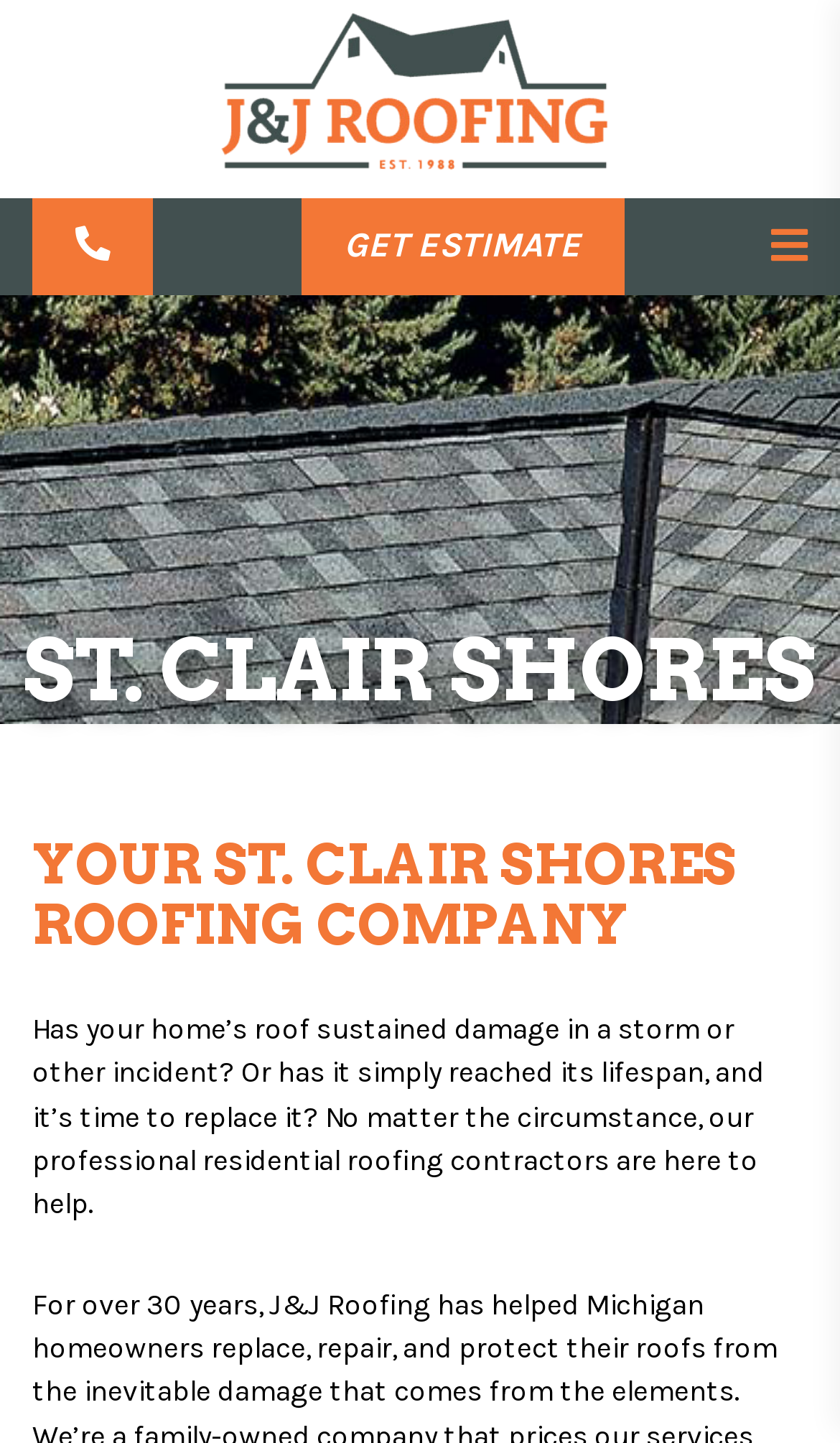Please use the details from the image to answer the following question comprehensively:
What is the name of the roofing company?

I found the answer by looking at the link element with the text 'JJ Roofing' which is located at the top of the page, and it is also accompanied by an image with the same text.